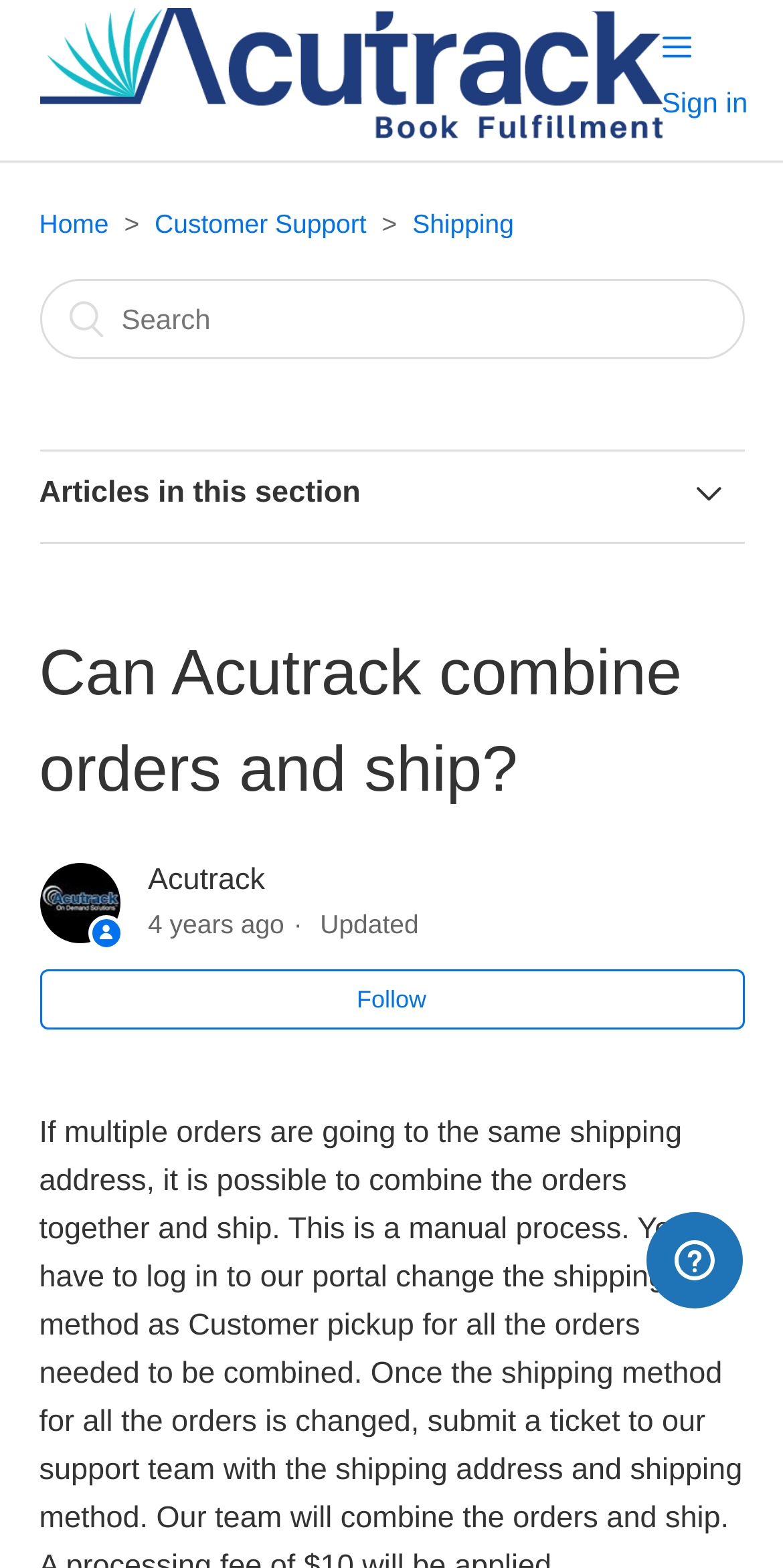What is the topic of the first article in the section?
Analyze the image and deliver a detailed answer to the question.

I looked at the links under the 'Articles in this section' heading and found that the first link is 'Order List', which suggests that it is the topic of the first article in the section.